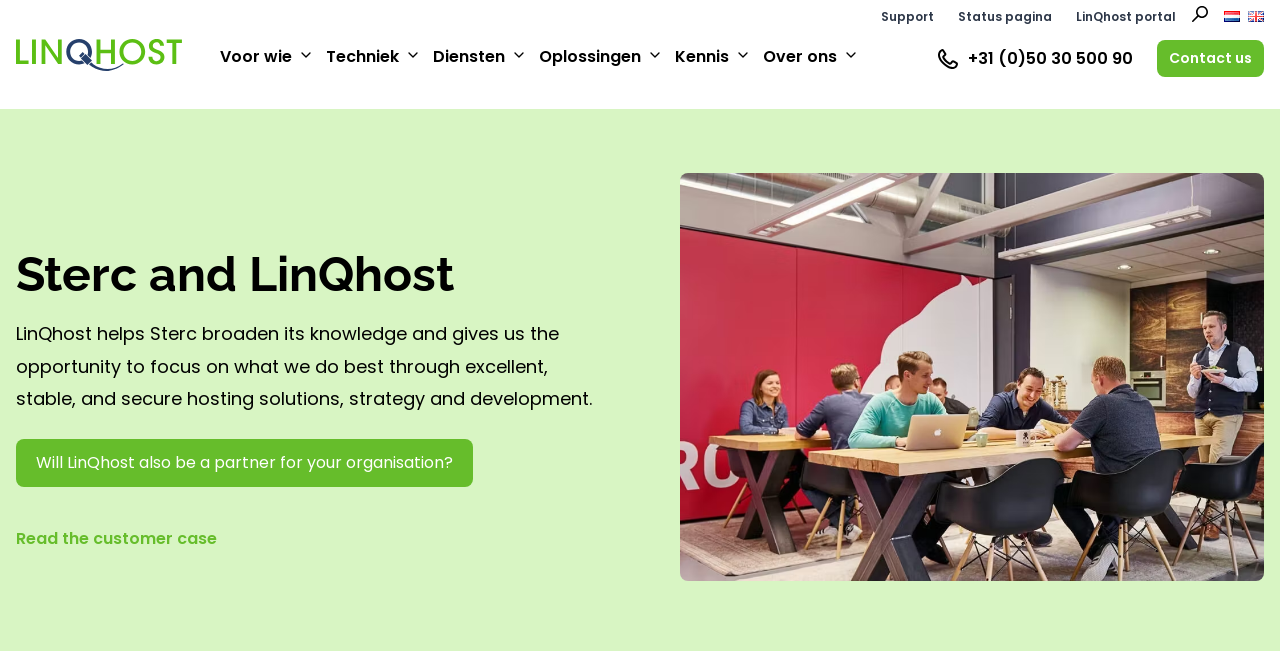Locate the bounding box coordinates of the element that should be clicked to fulfill the instruction: "Go to LinQhost portal".

[0.841, 0.012, 0.919, 0.038]